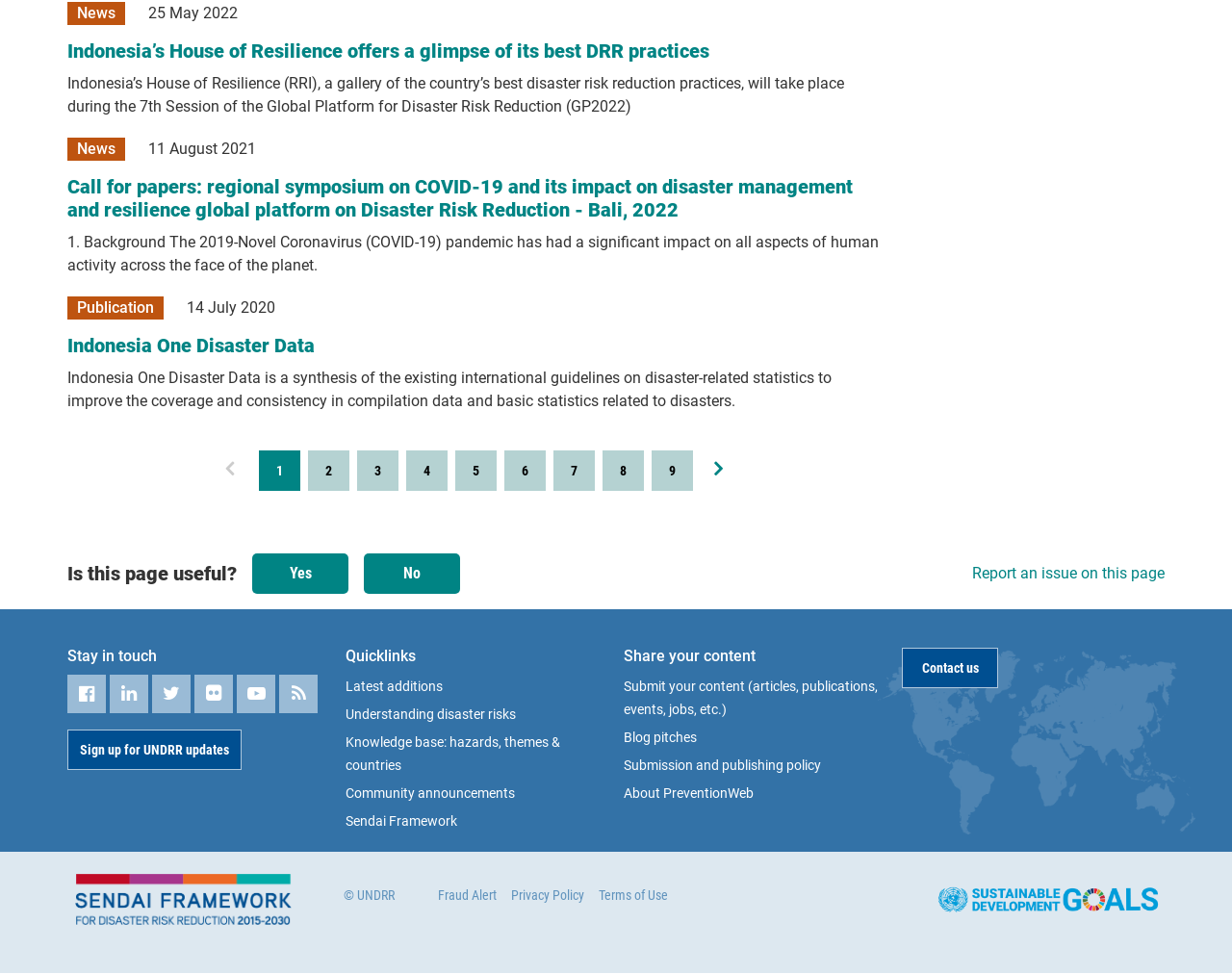Please specify the bounding box coordinates in the format (top-left x, top-left y, bottom-right x, bottom-right y), with all values as floating point numbers between 0 and 1. Identify the bounding box of the UI element described by: Page 5

[0.37, 0.463, 0.403, 0.504]